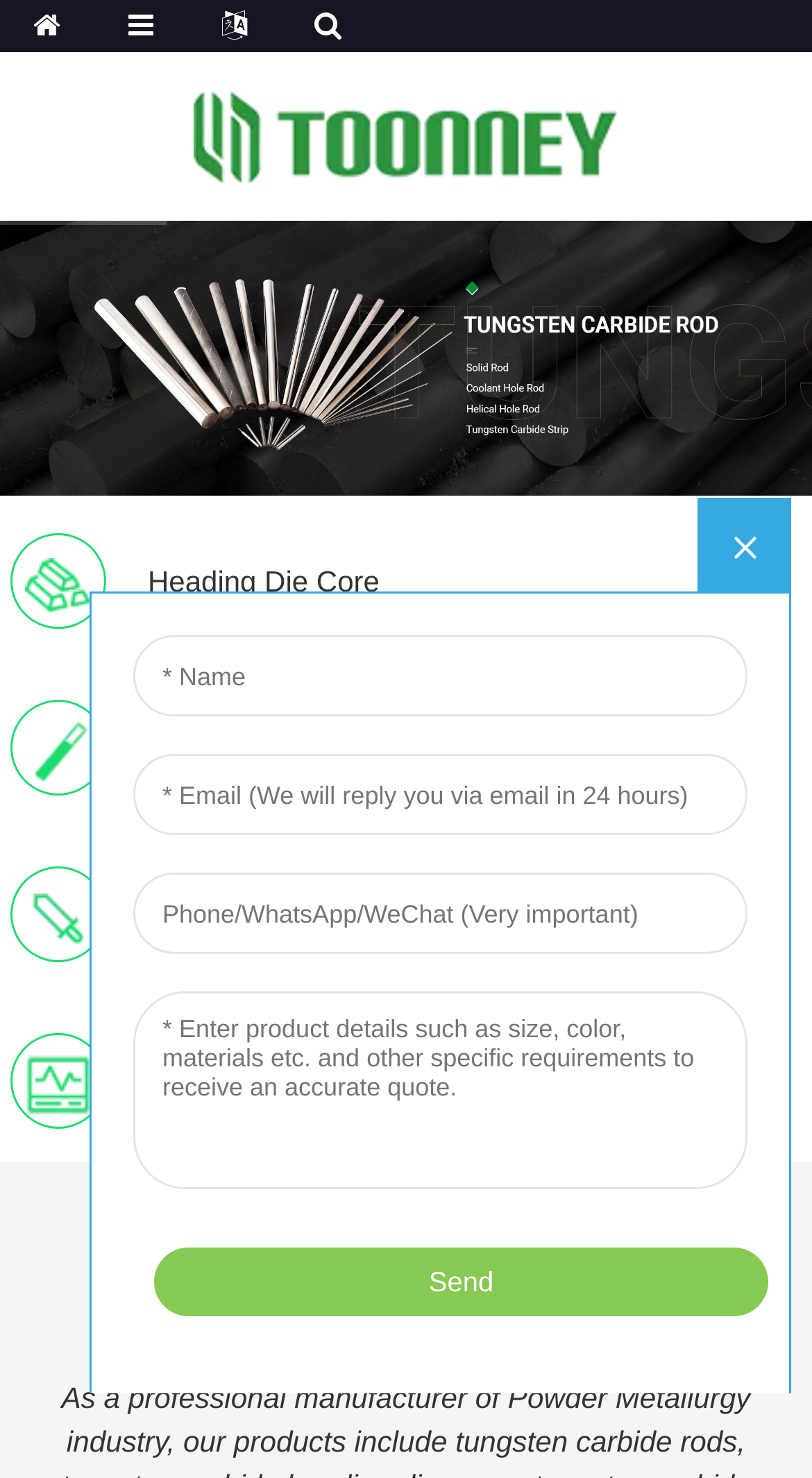Determine the bounding box coordinates of the section to be clicked to follow the instruction: "explore Sintering Furnace". The coordinates should be given as four float numbers between 0 and 1, formatted as [left, top, right, bottom].

[0.031, 0.721, 0.113, 0.743]